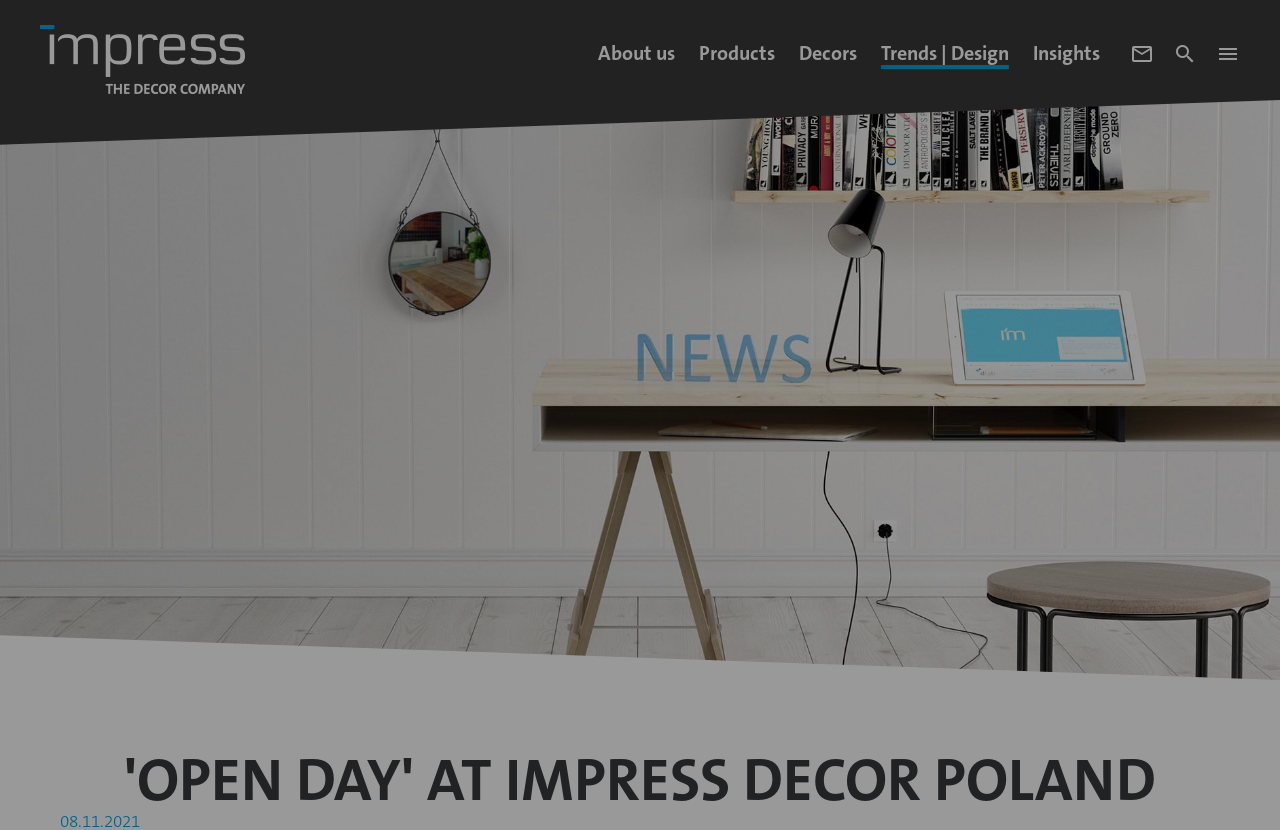Please specify the bounding box coordinates in the format (top-left x, top-left y, bottom-right x, bottom-right y), with all values as floating point numbers between 0 and 1. Identify the bounding box of the UI element described by: Upcoming Events

[0.708, 0.243, 0.809, 0.269]